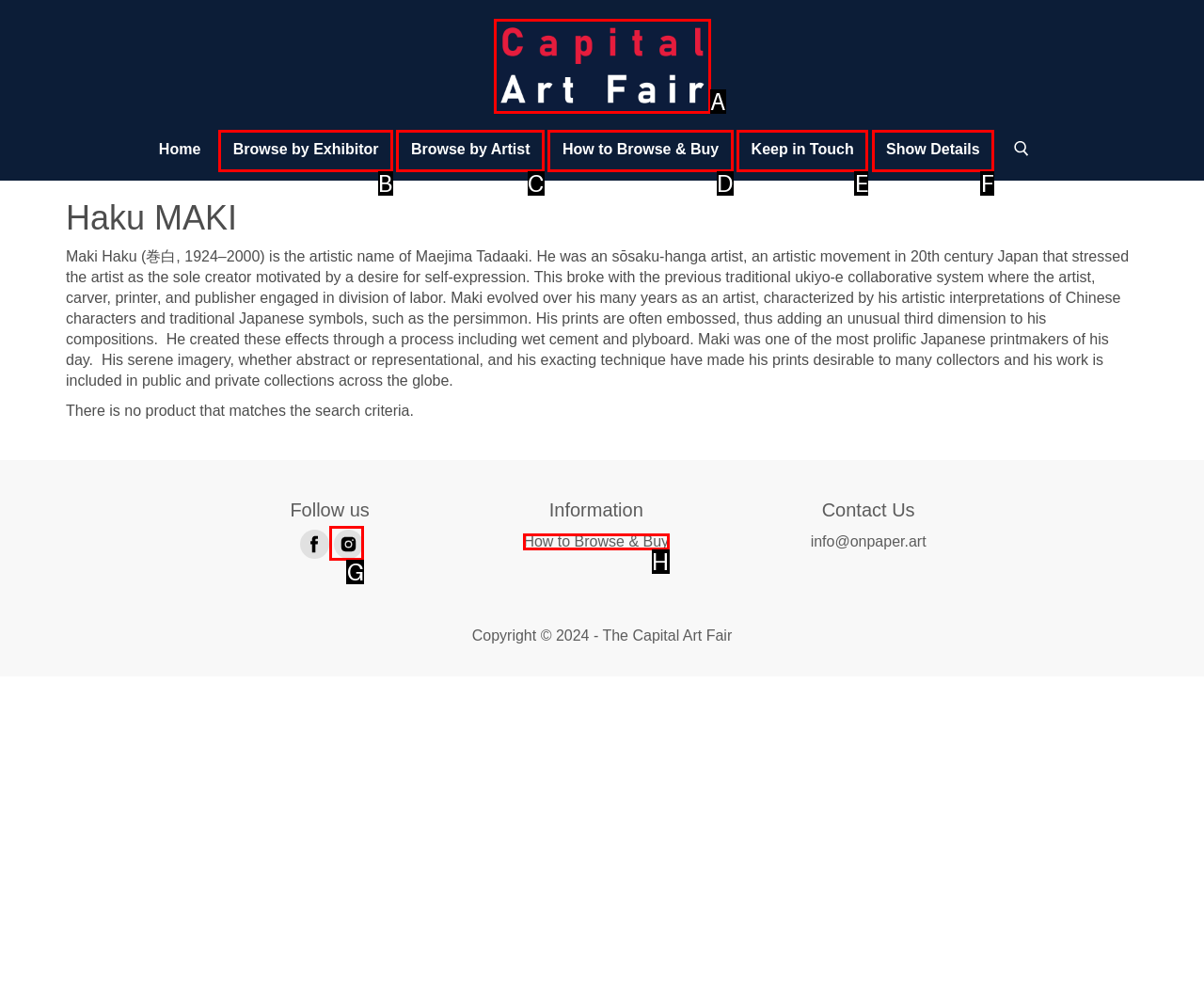From the options provided, determine which HTML element best fits the description: alt="The Capital Art Fair". Answer with the correct letter.

A